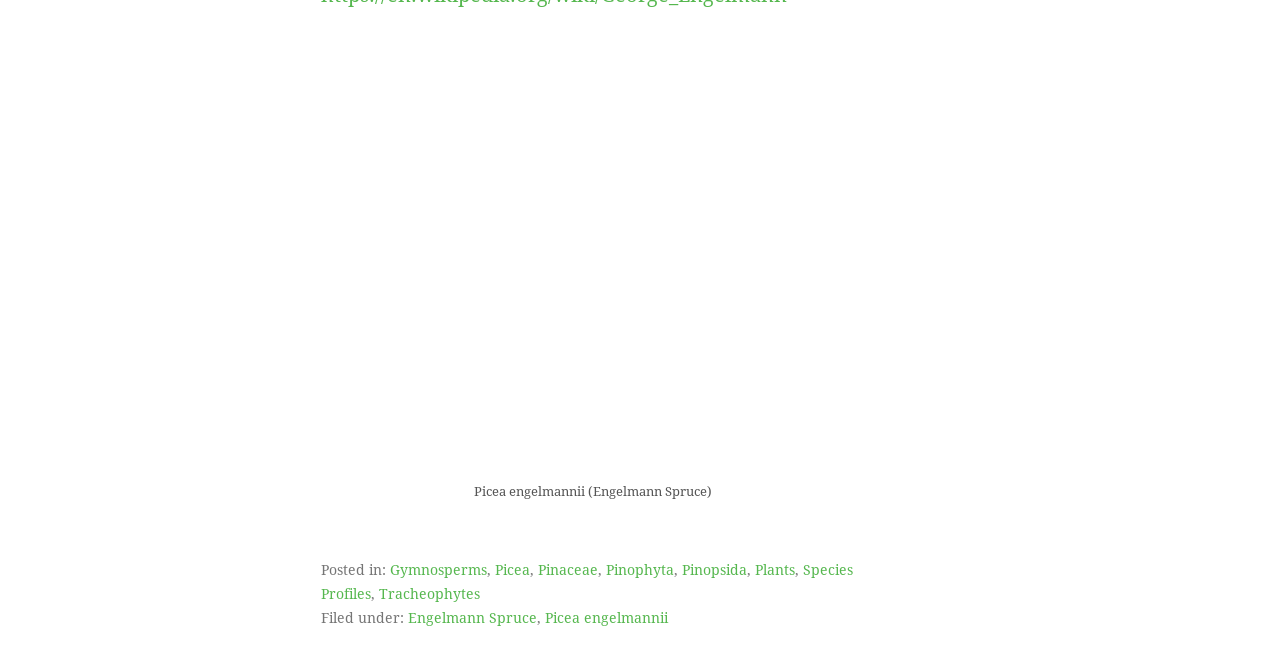Please determine the bounding box coordinates of the element's region to click for the following instruction: "Read about Picea engelmannii".

[0.426, 0.942, 0.522, 0.967]